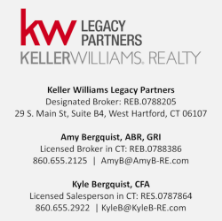Please analyze the image and give a detailed answer to the question:
What is Kyle Bergquist's profession?

The caption lists Kyle Bergquist as a licensed salesperson, along with his designation of CFA, indicating his profession in the real estate industry.